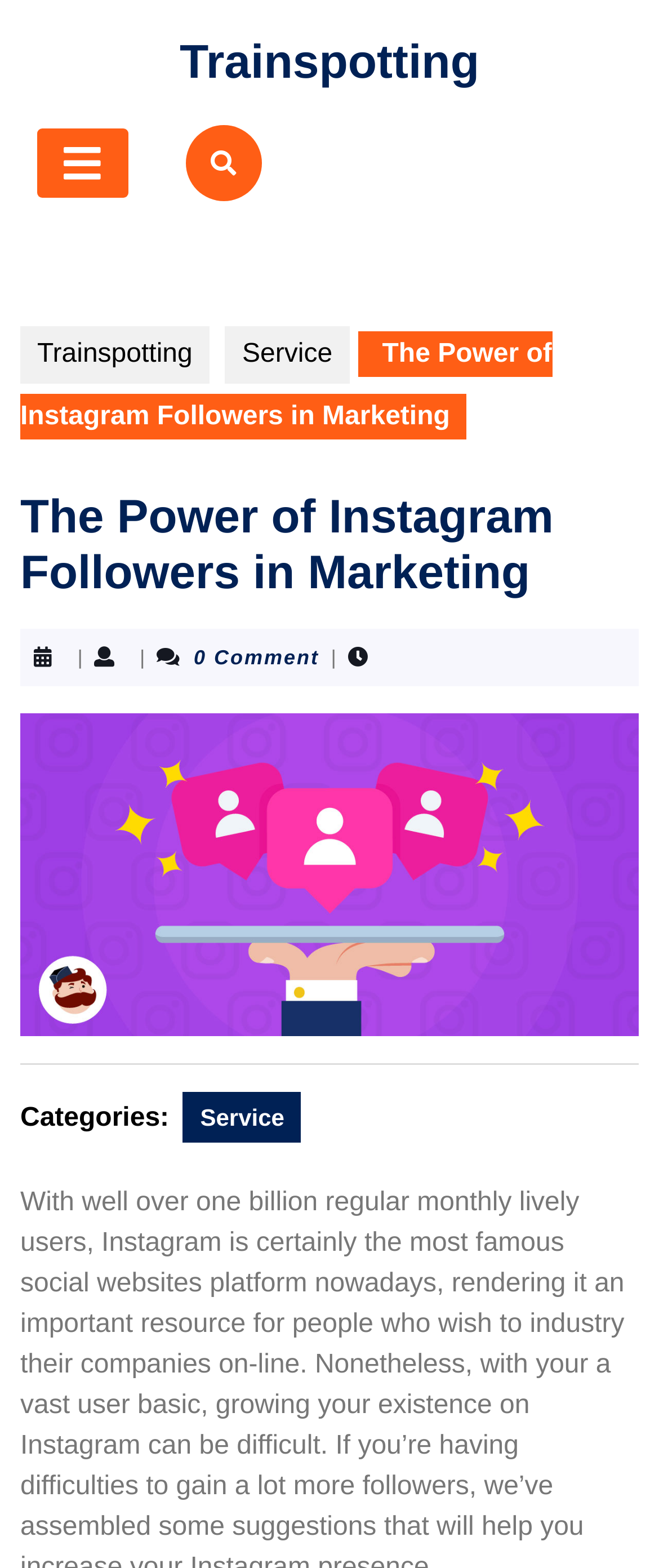Is the open button selected?
Please provide a detailed and thorough answer to the question.

I looked at the tab element with the description ' Open Button' and found that its 'selected' property is set to 'False', which means the open button is not selected.